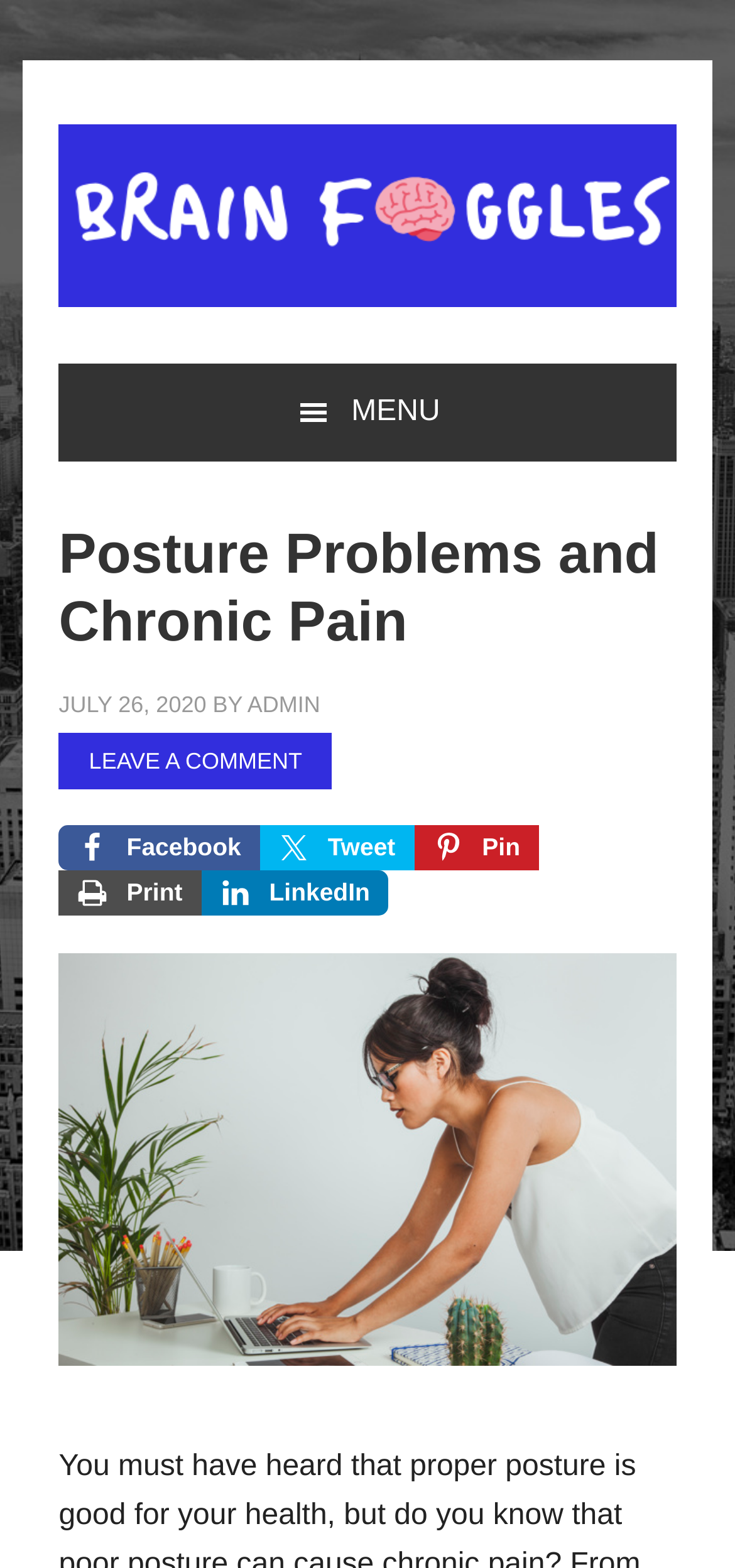Please provide the bounding box coordinates for the element that needs to be clicked to perform the instruction: "View the ADMIN profile". The coordinates must consist of four float numbers between 0 and 1, formatted as [left, top, right, bottom].

[0.337, 0.441, 0.436, 0.458]